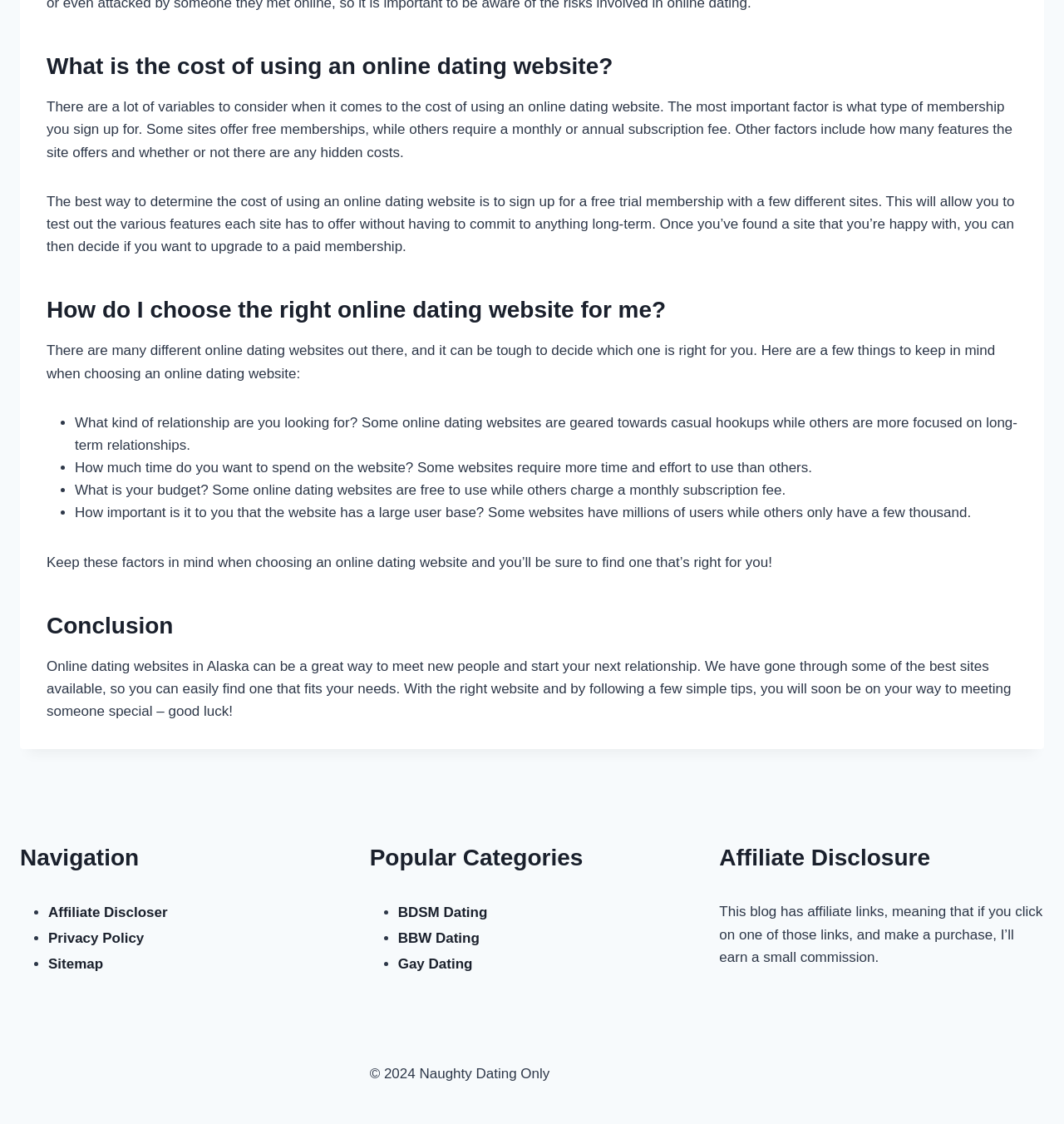What is the location mentioned in the webpage?
Kindly answer the question with as much detail as you can.

The webpage mentions Alaska as a location where online dating websites can be used to meet new people and start relationships.